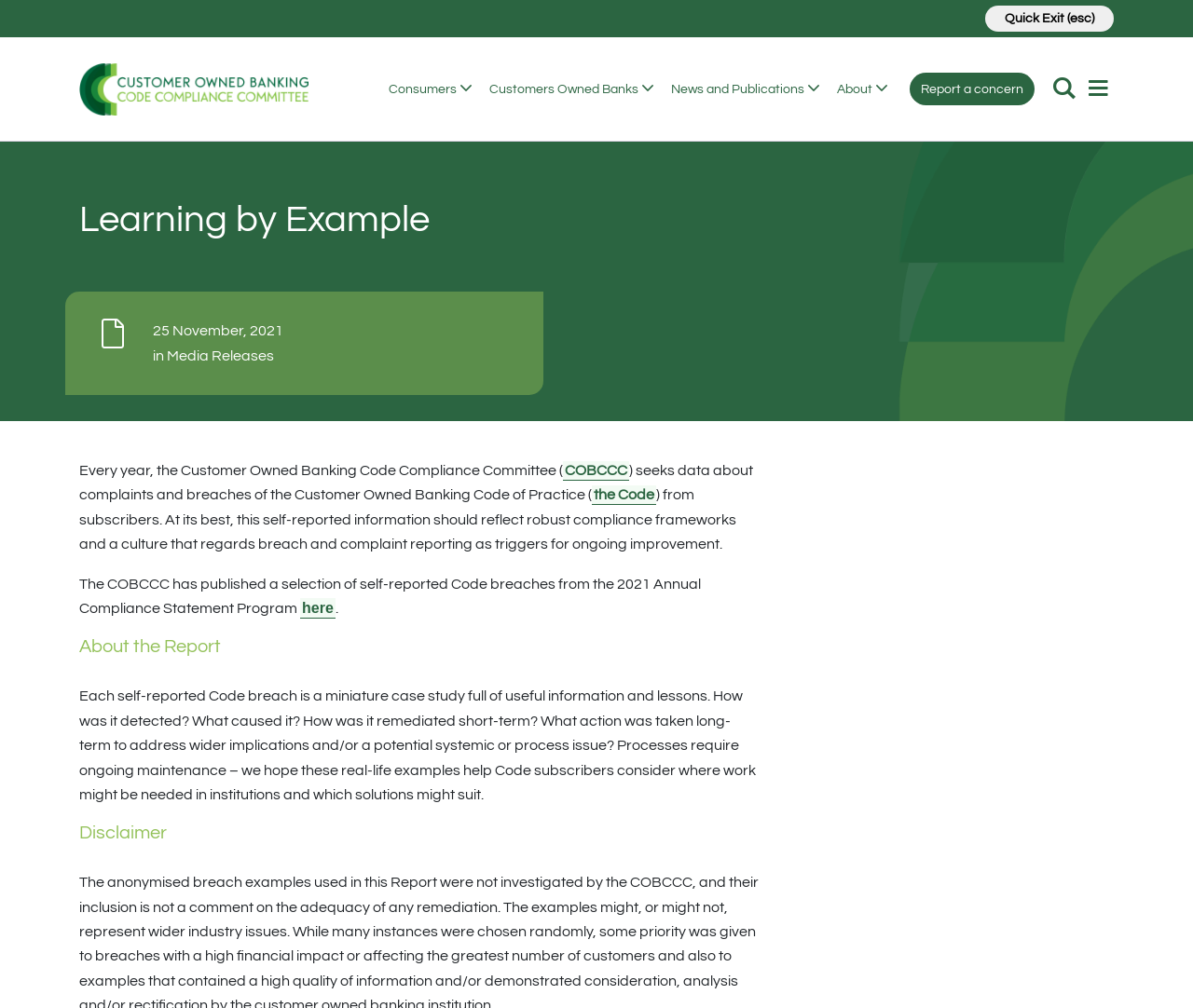What is the purpose of the self-reported information?
Look at the image and answer the question with a single word or phrase.

Ongoing improvement